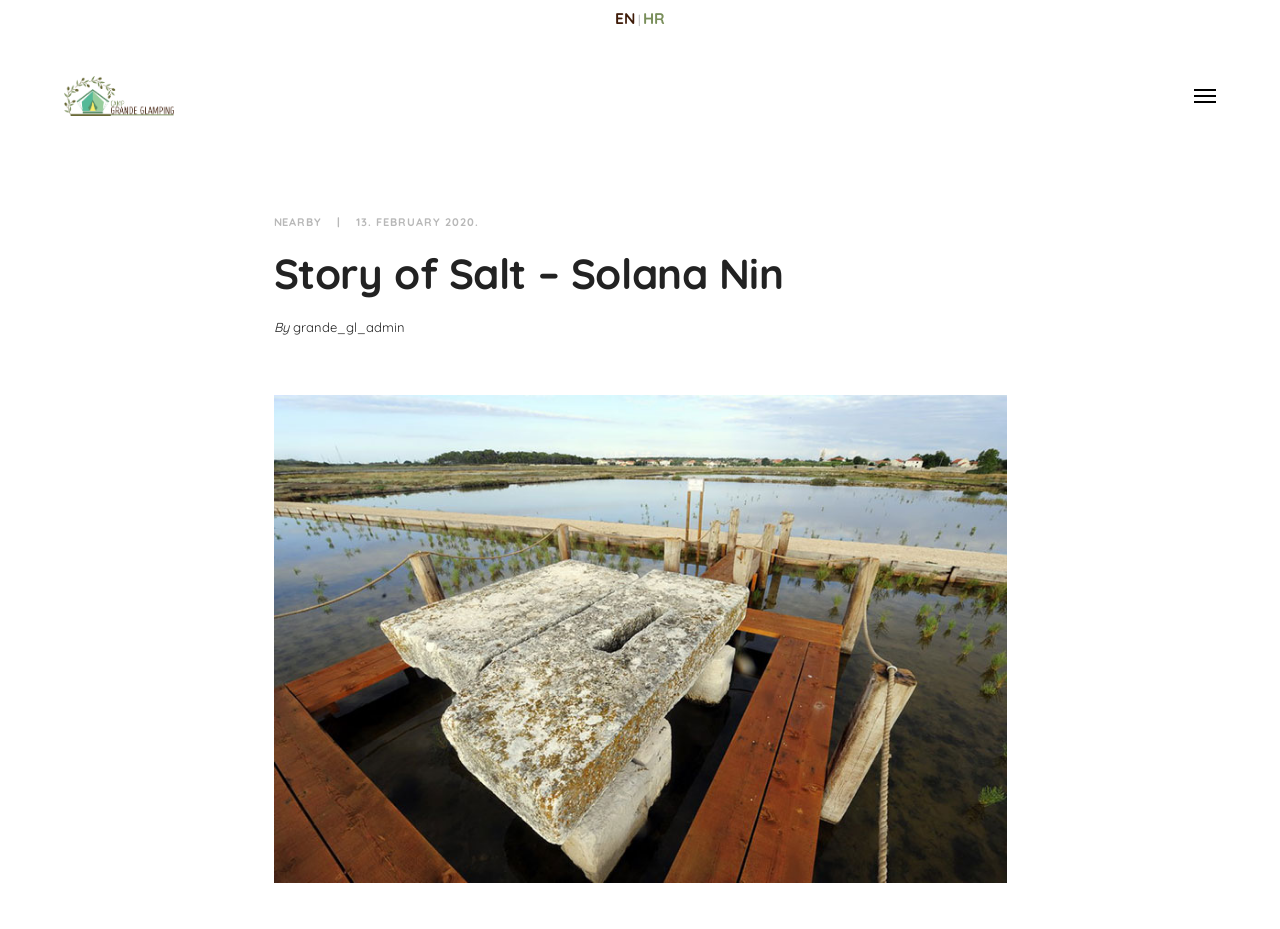Who is the author of the latest article?
Examine the screenshot and reply with a single word or phrase.

grande_gl_admin